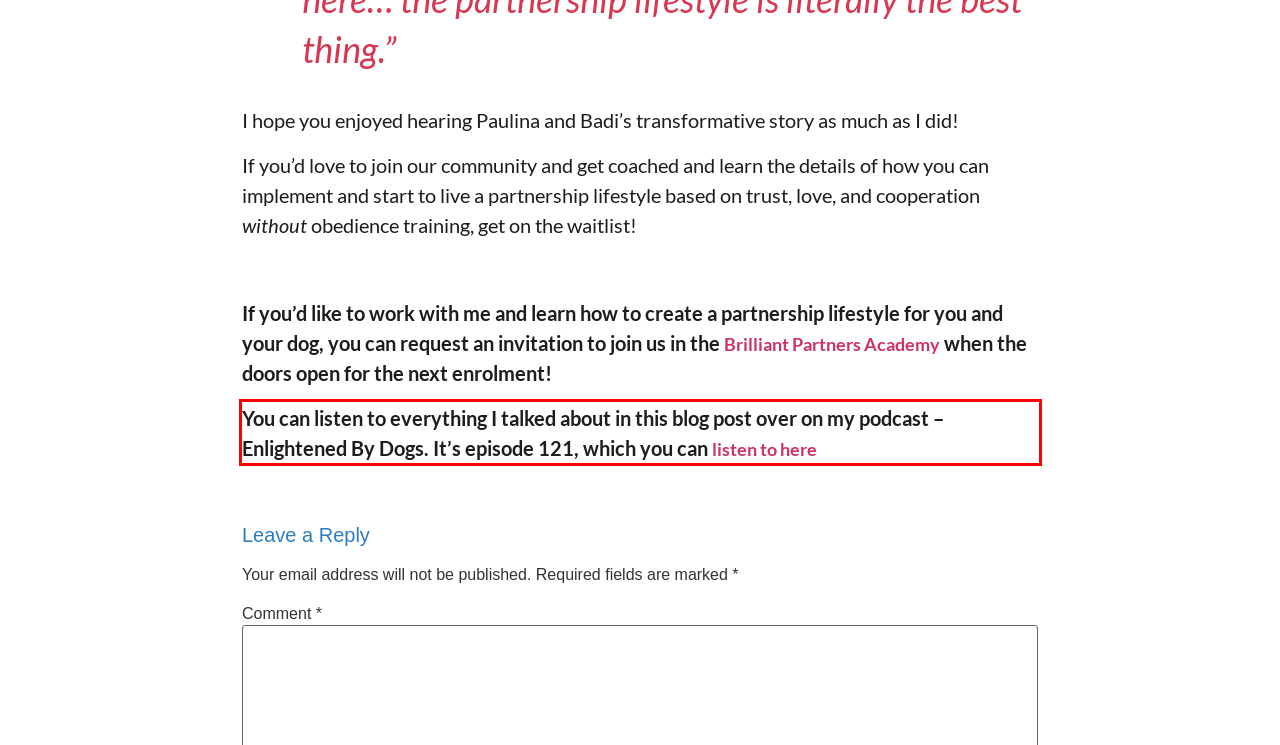Identify the red bounding box in the webpage screenshot and perform OCR to generate the text content enclosed.

You can listen to everything I talked about in this blog post over on my podcast – Enlightened By Dogs. It’s episode 121, which you can listen to here